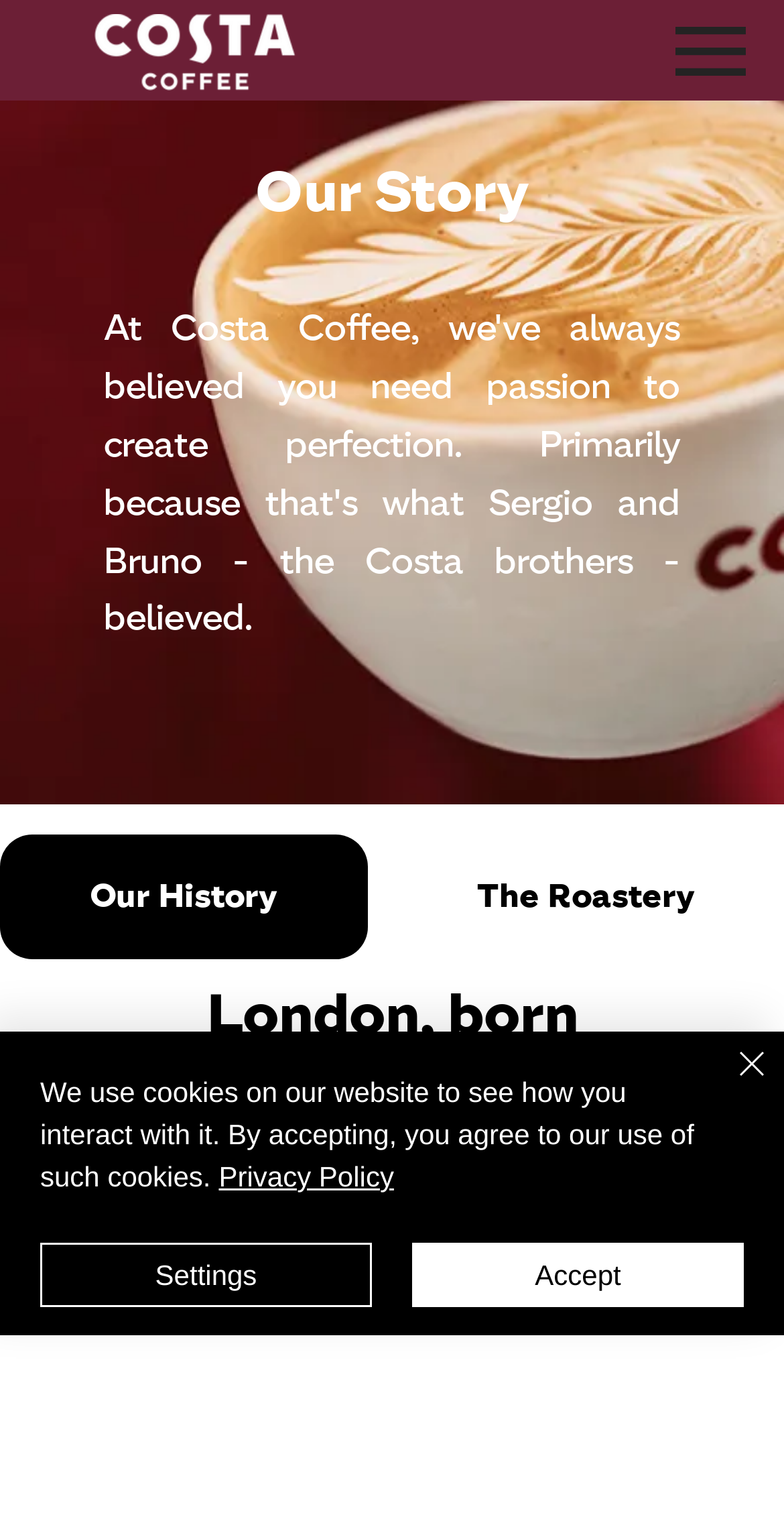Provide a short, one-word or phrase answer to the question below:
What is the name of the coffee shop?

Costa Coffee Malaysia